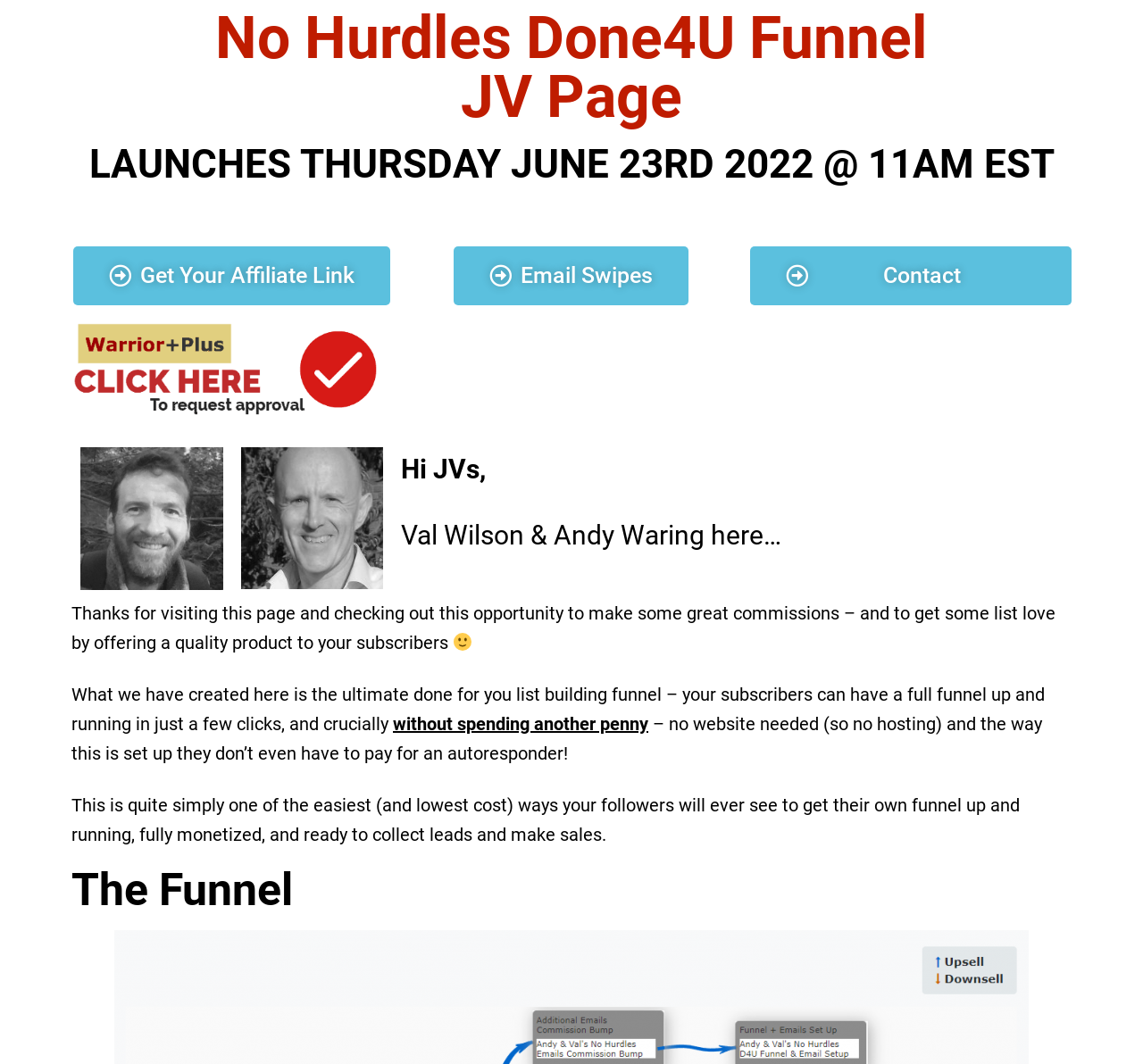Refer to the image and answer the question with as much detail as possible: What is the purpose of the funnel?

I inferred the purpose of the funnel by reading the text elements which mention 'list building funnel' and 'get their own funnel up and running, fully monetized, and ready to collect leads and make sales'.